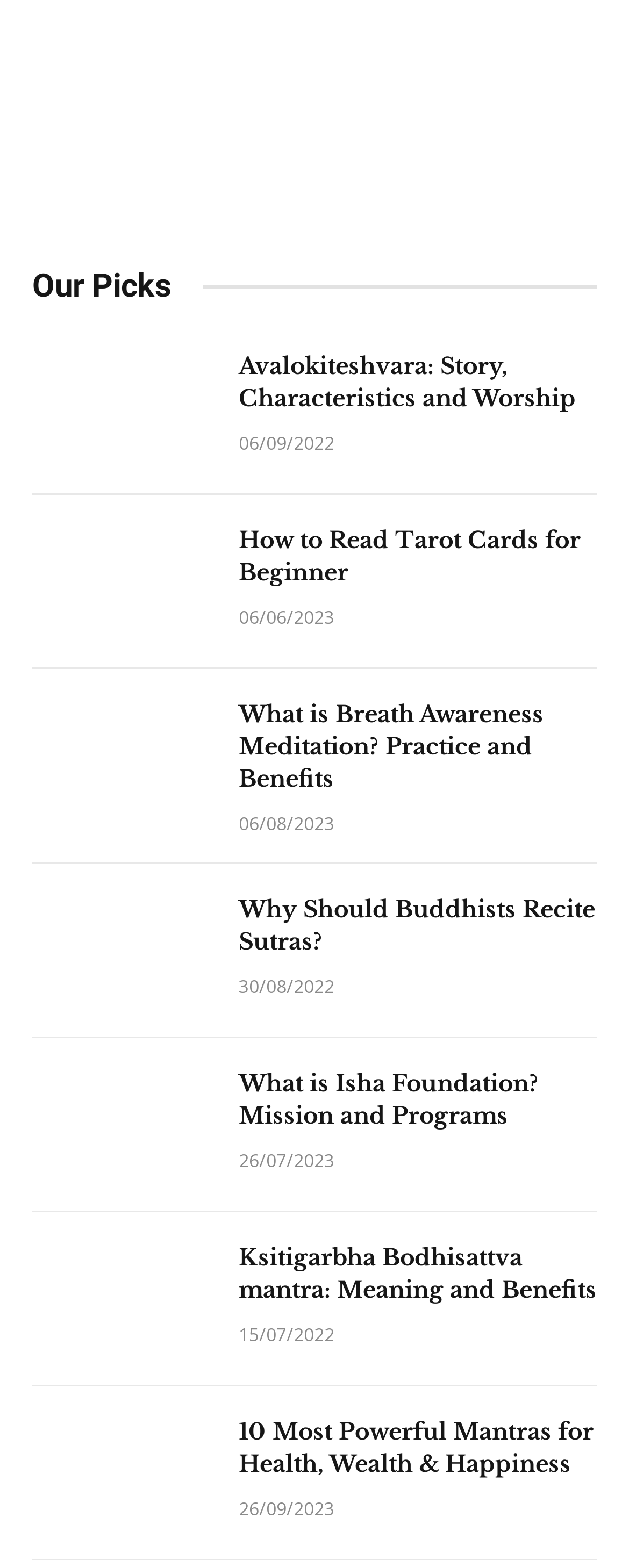How many images are on this webpage?
Please answer the question with a single word or phrase, referencing the image.

8